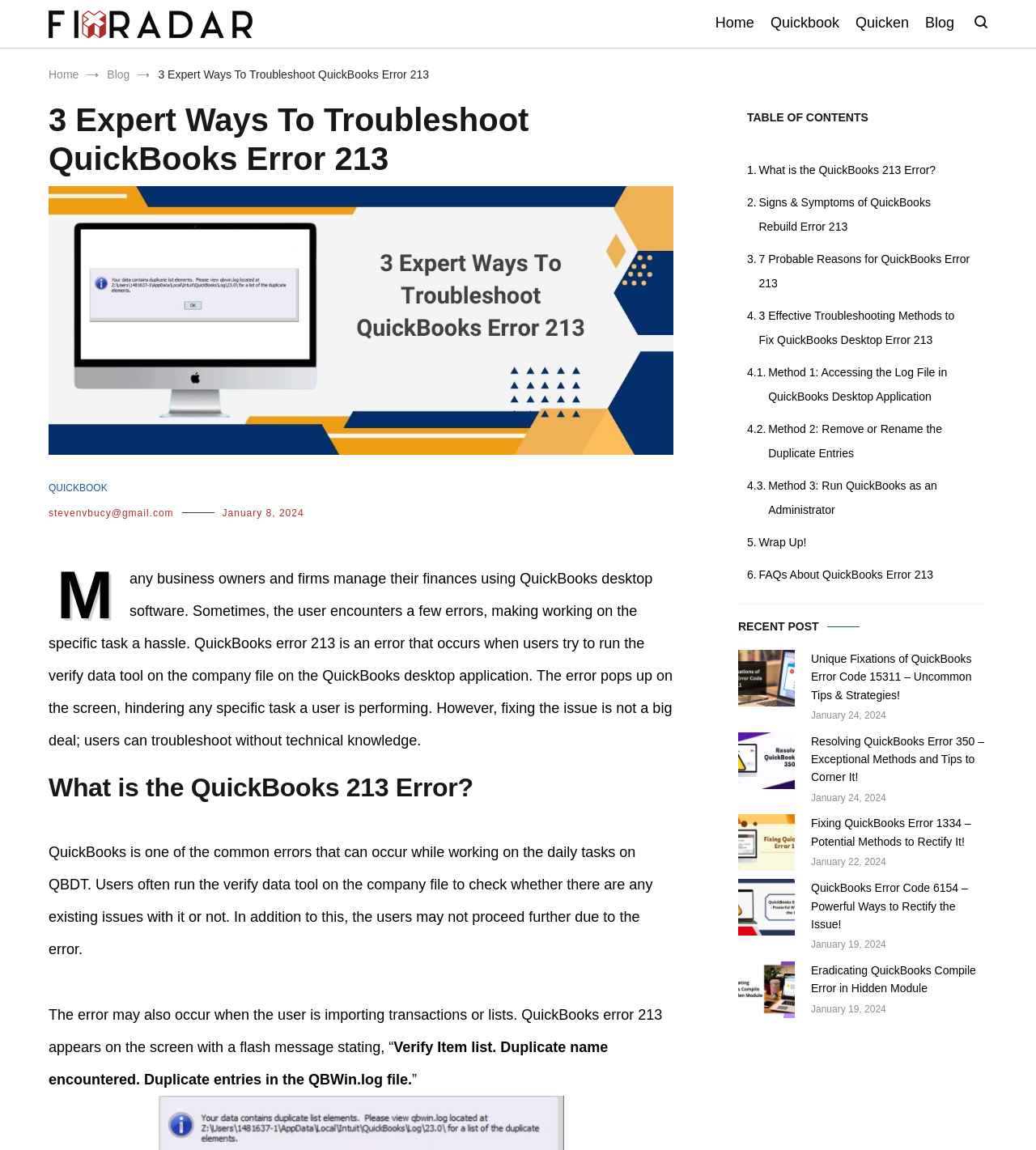Identify the bounding box for the UI element specified in this description: "January 8, 2024January 15, 2024". The coordinates must be four float numbers between 0 and 1, formatted as [left, top, right, bottom].

[0.215, 0.441, 0.293, 0.451]